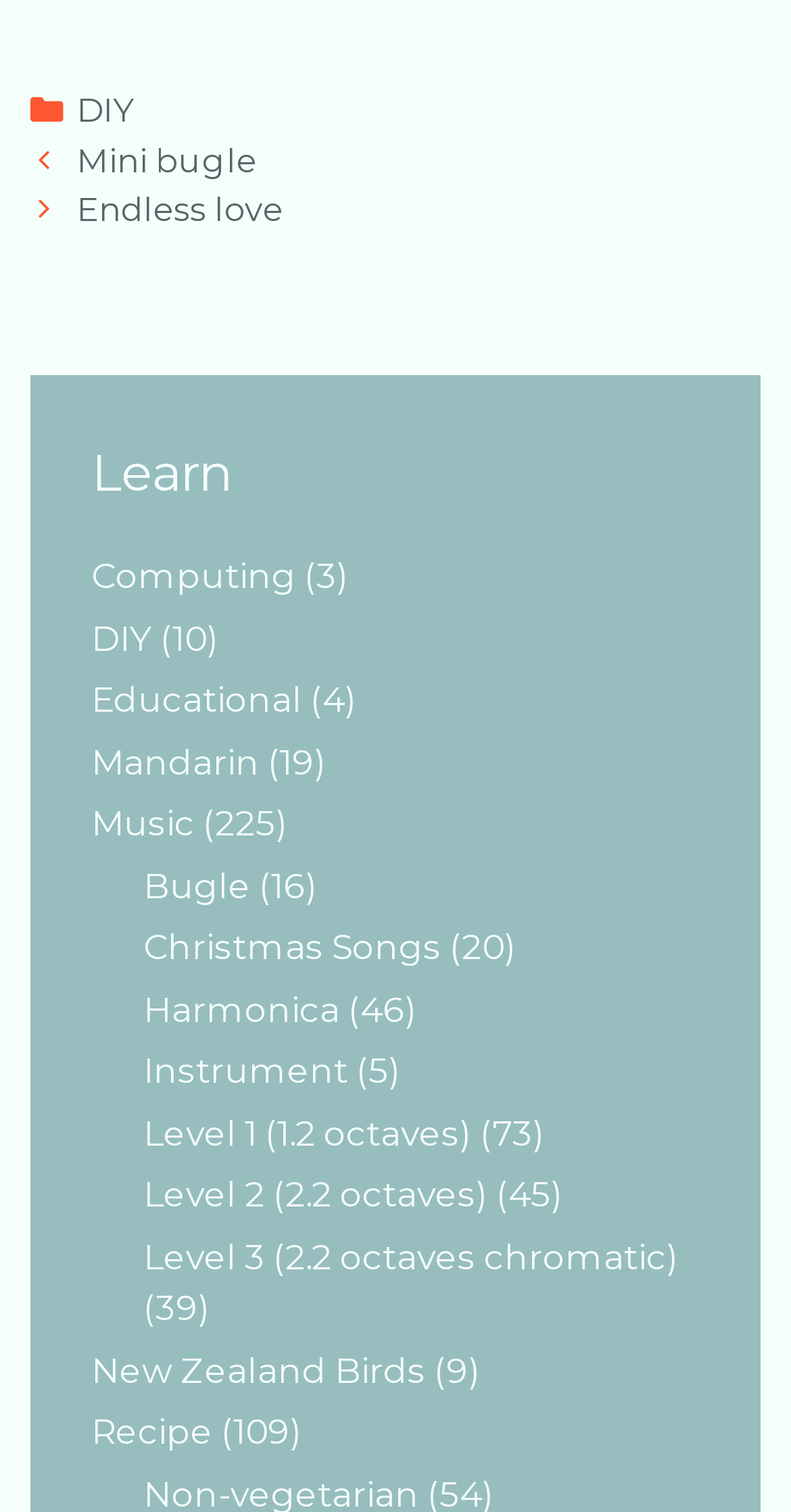Locate the bounding box coordinates of the item that should be clicked to fulfill the instruction: "Read the 'New Zealand Birds' article".

[0.115, 0.893, 0.538, 0.92]